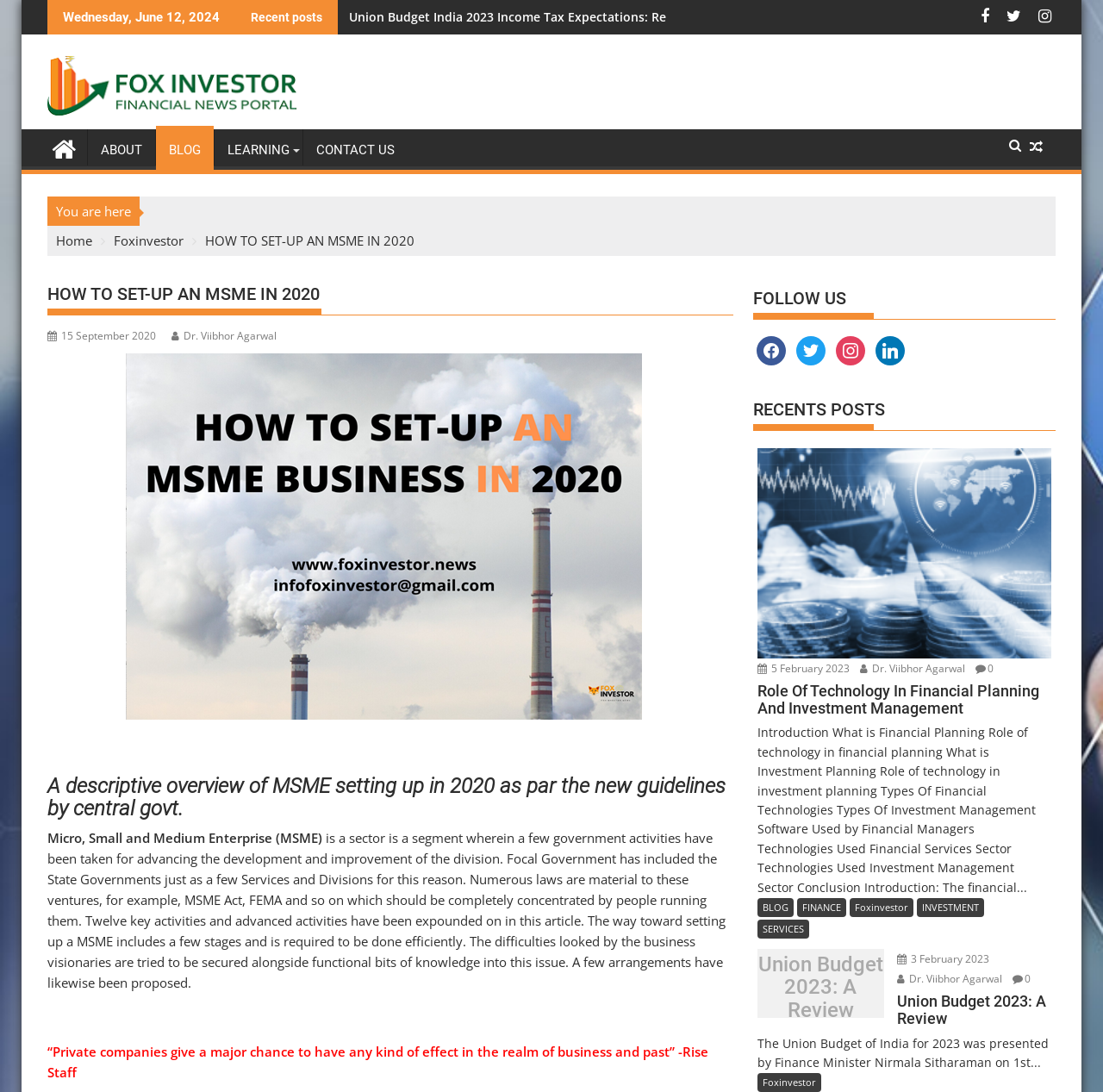Using the element description: "15 September 202014 December 2020", determine the bounding box coordinates. The coordinates should be in the format [left, top, right, bottom], with values between 0 and 1.

[0.043, 0.301, 0.141, 0.314]